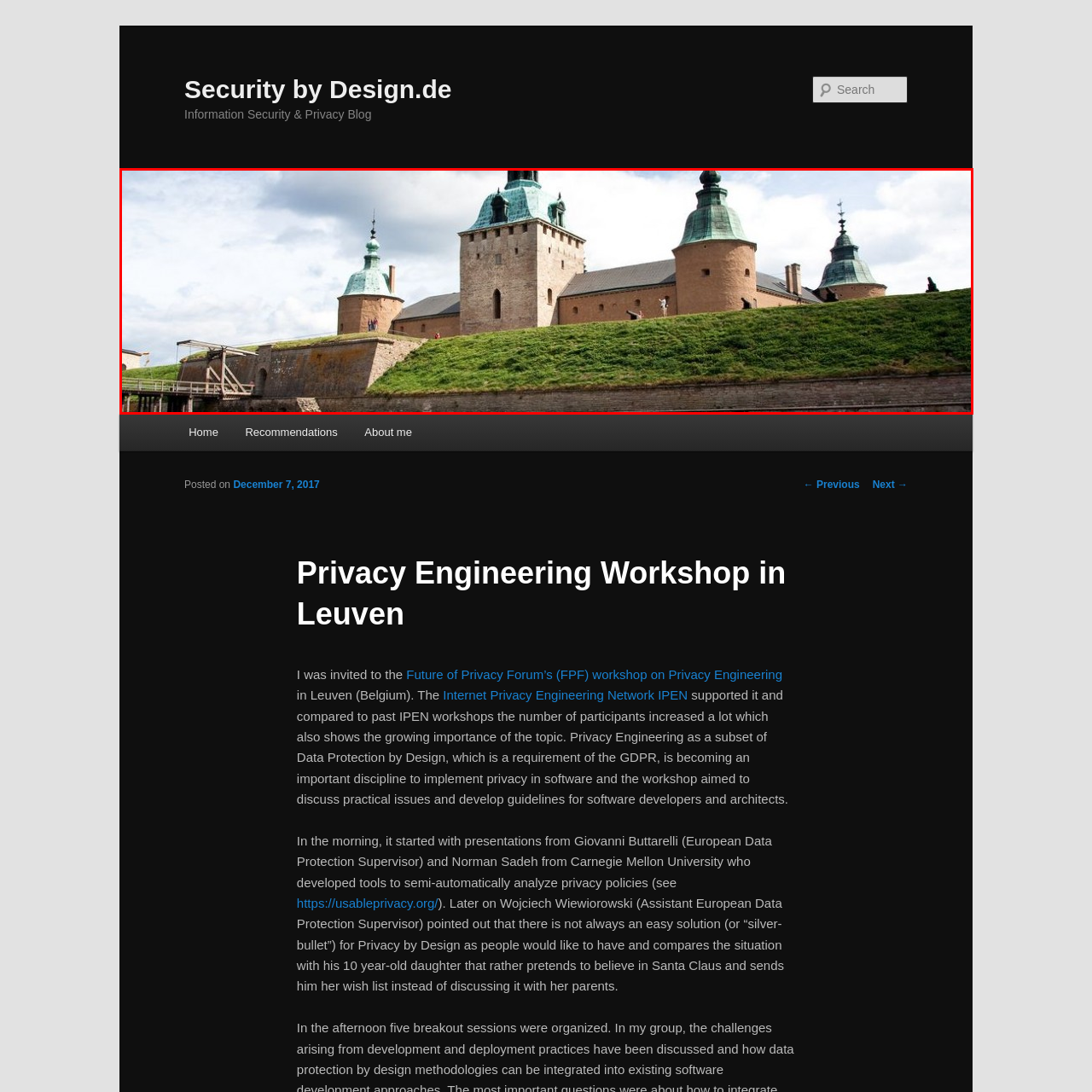Inspect the image bordered in red and answer the following question in detail, drawing on the visual content observed in the image:
What type of day is captured in the scene?

The caption describes the scene as capturing a 'tranquil day', which implies a peaceful and calm atmosphere, likely with minimal human activity or disturbance.